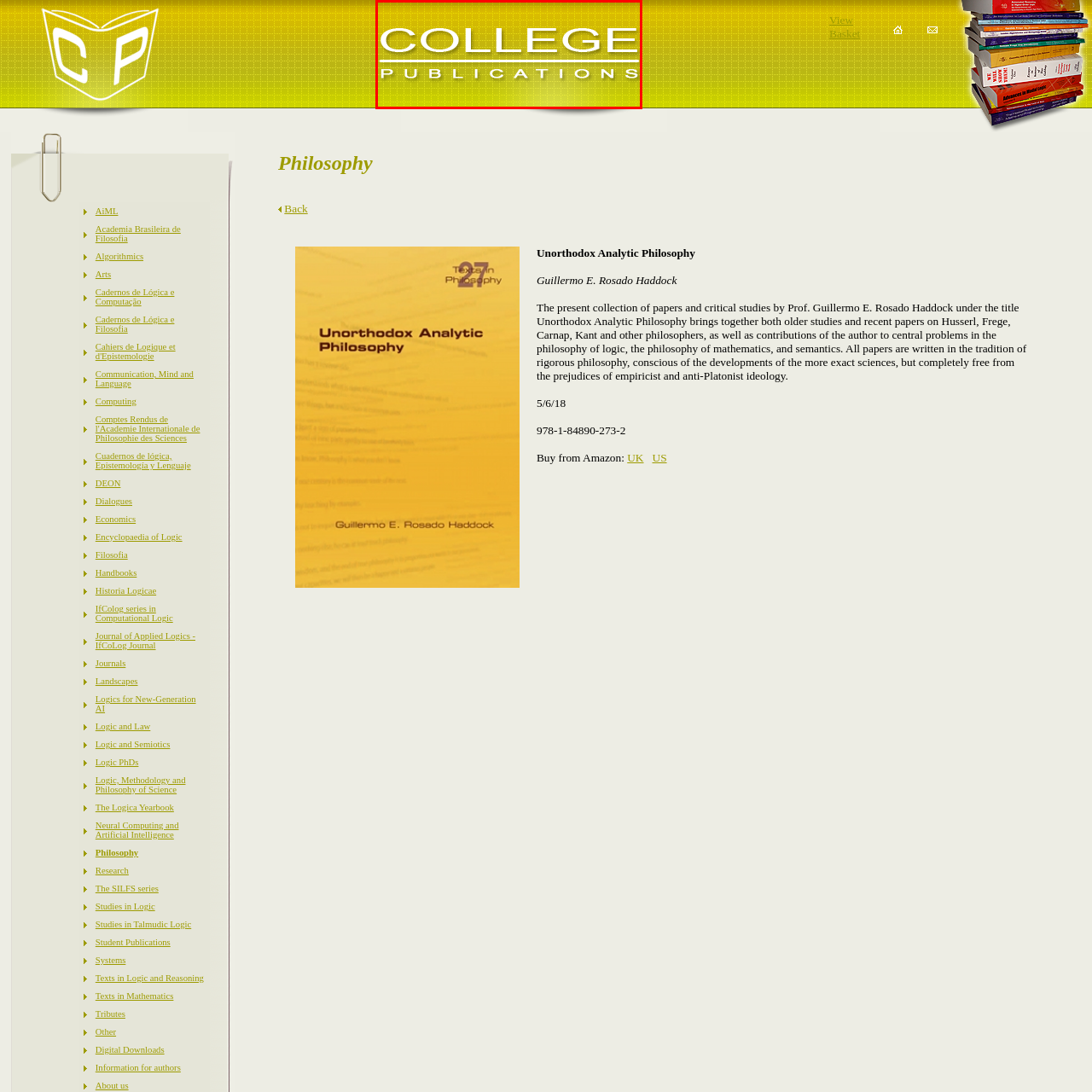What type of materials does College Publications focus on?
Look at the image surrounded by the red border and respond with a one-word or short-phrase answer based on your observation.

Academic and educational